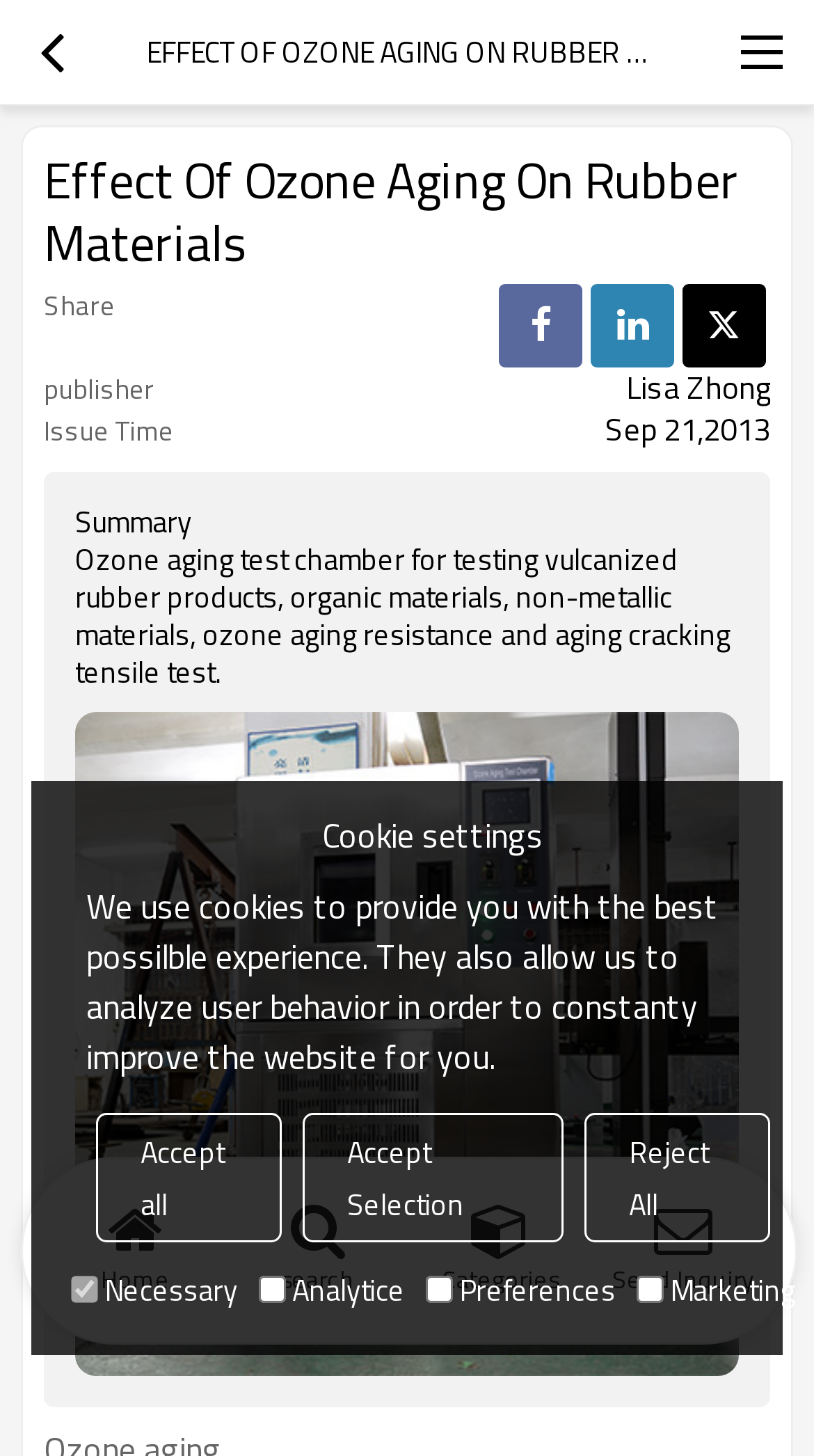Write an elaborate caption that captures the essence of the webpage.

The webpage is about the "Effect Of Ozone Aging On Rubber Materials" and appears to be a news article or blog post from HUDA Test Machine Manufacturer. At the top left corner, there is a button with an icon, and next to it, the title "EFFECT OF OZONE AGING ON RUBBER MATERIALS" is displayed prominently. On the top right corner, there is a main navigation button.

Below the title, there are three sections of description lists, each containing a term and a detail. The first section has a term "Share" and three social media buttons. The second section has a term "publisher" with the name "Lisa Zhong" as the detail. The third section has a term "Issue Time" with the date "Sep 21, 2013" as the detail.

Following these sections, there is a summary heading, and below it, a paragraph of text describing the ozone aging test chamber and its uses. Next to the text, there is an image related to the topic.

At the bottom of the page, there are four buttons: "Home", "Search", "Categories", and "Send Inquiry". Below these buttons, there is a section about cookie settings, which includes a heading, a paragraph of text, and three buttons: "Accept all", "Accept Selection", and "Reject All". Below this section, there are four checkboxes for cookie preferences, labeled as "Necessary", "Analytice", "Preferences", and "Marketing".